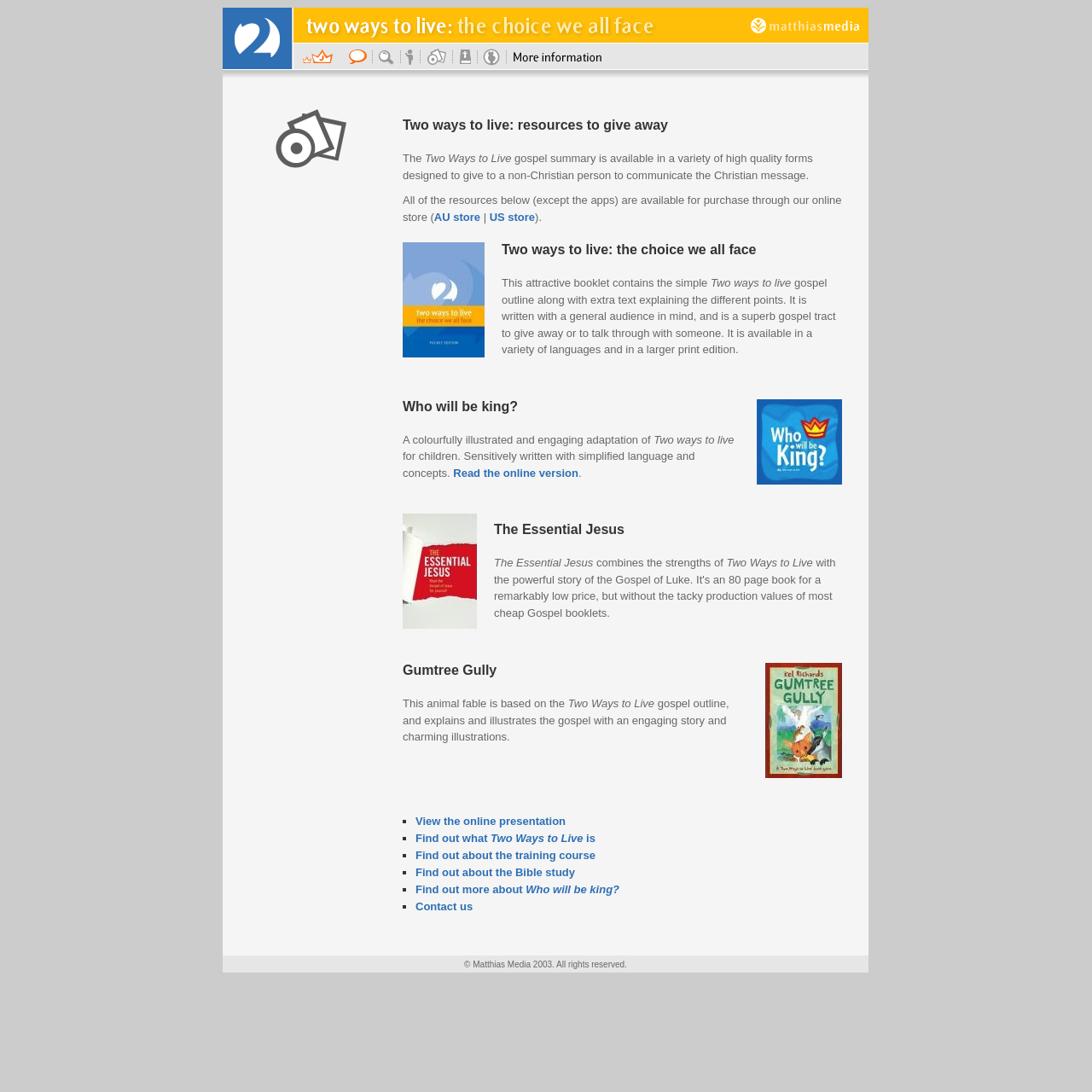Please give the bounding box coordinates of the area that should be clicked to fulfill the following instruction: "click the link on the fourth row". The coordinates should be in the format of four float numbers from 0 to 1, i.e., [left, top, right, bottom].

[0.269, 0.052, 0.312, 0.065]